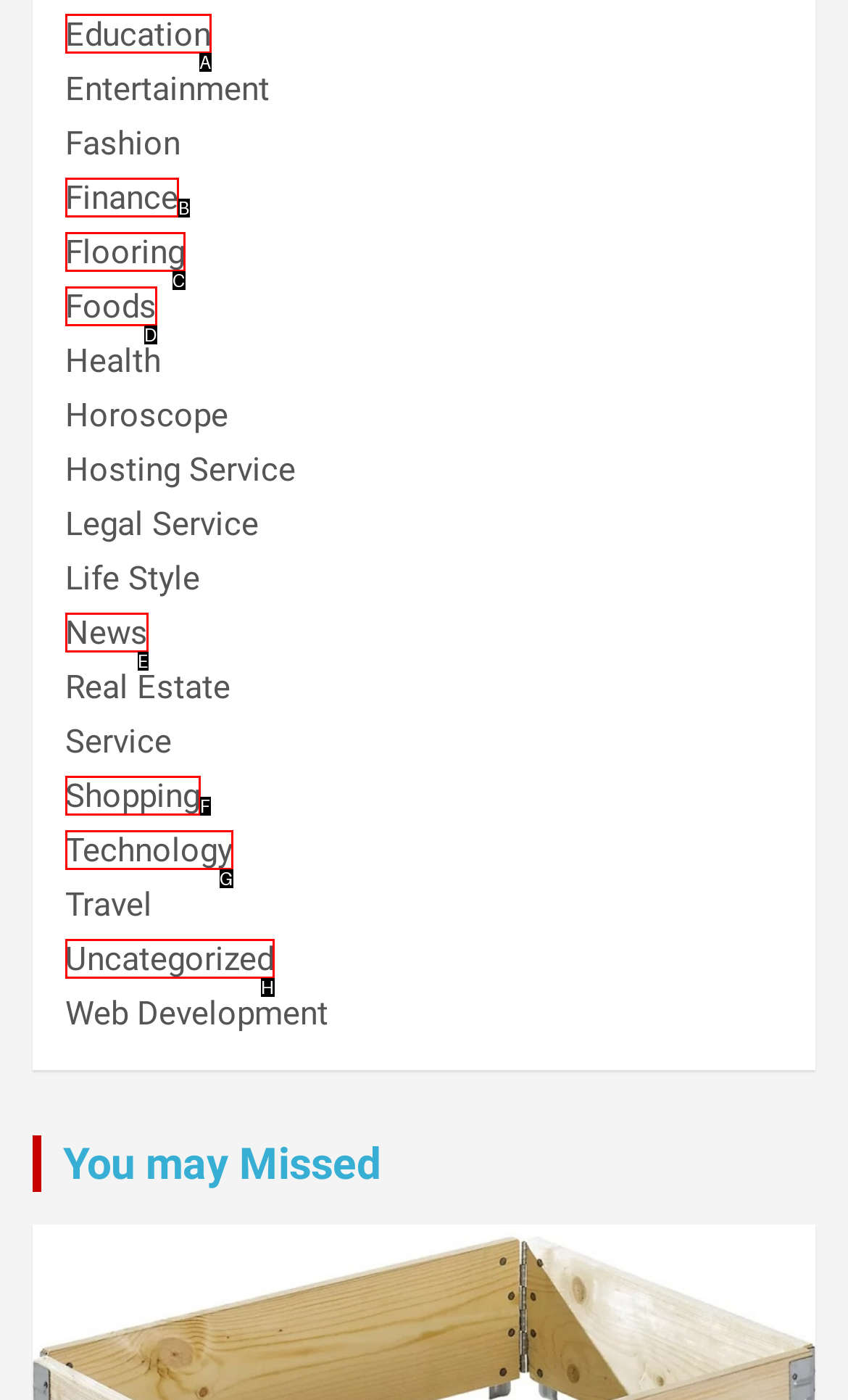Please indicate which option's letter corresponds to the task: Read the blog article by examining the highlighted elements in the screenshot.

None